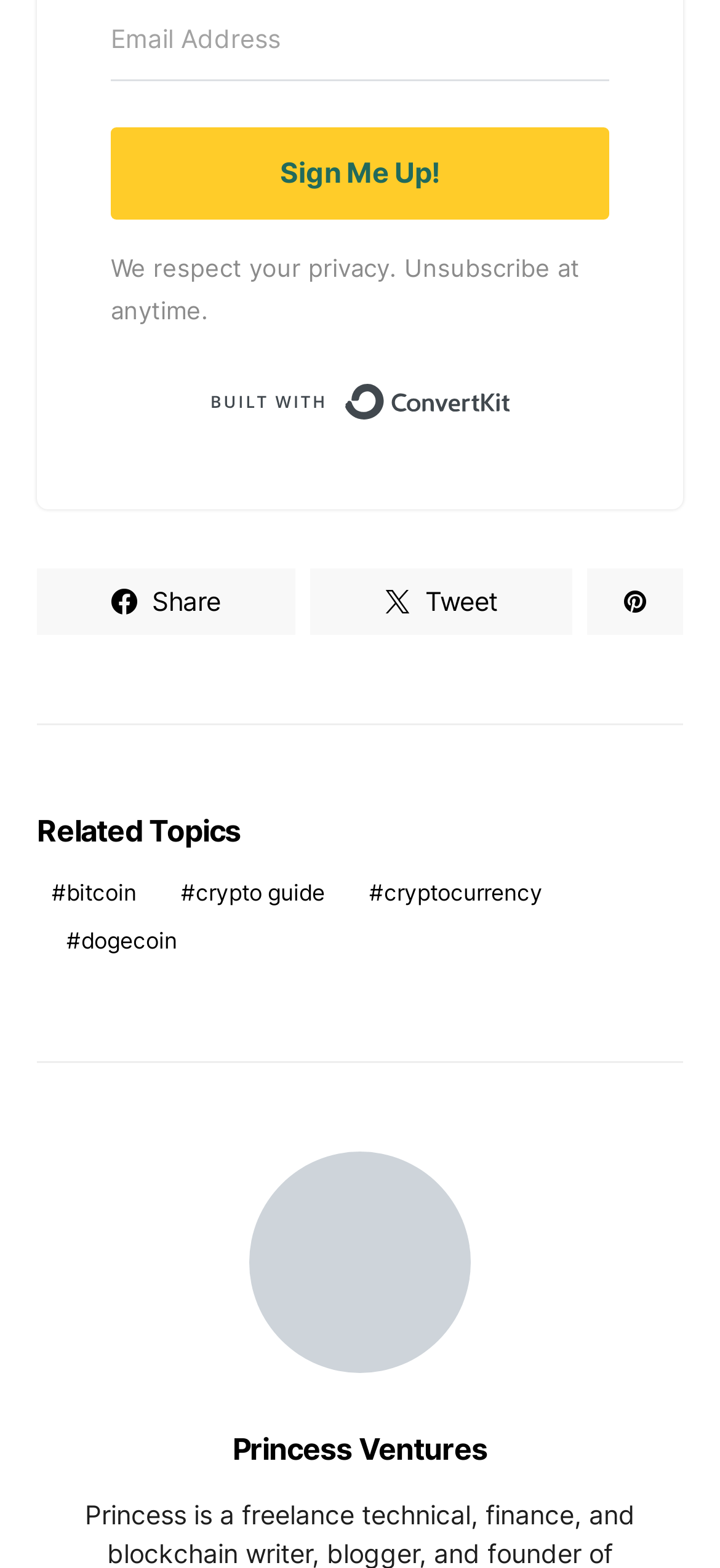Specify the bounding box coordinates for the region that must be clicked to perform the given instruction: "Visit Princess Ventures".

[0.323, 0.912, 0.677, 0.935]